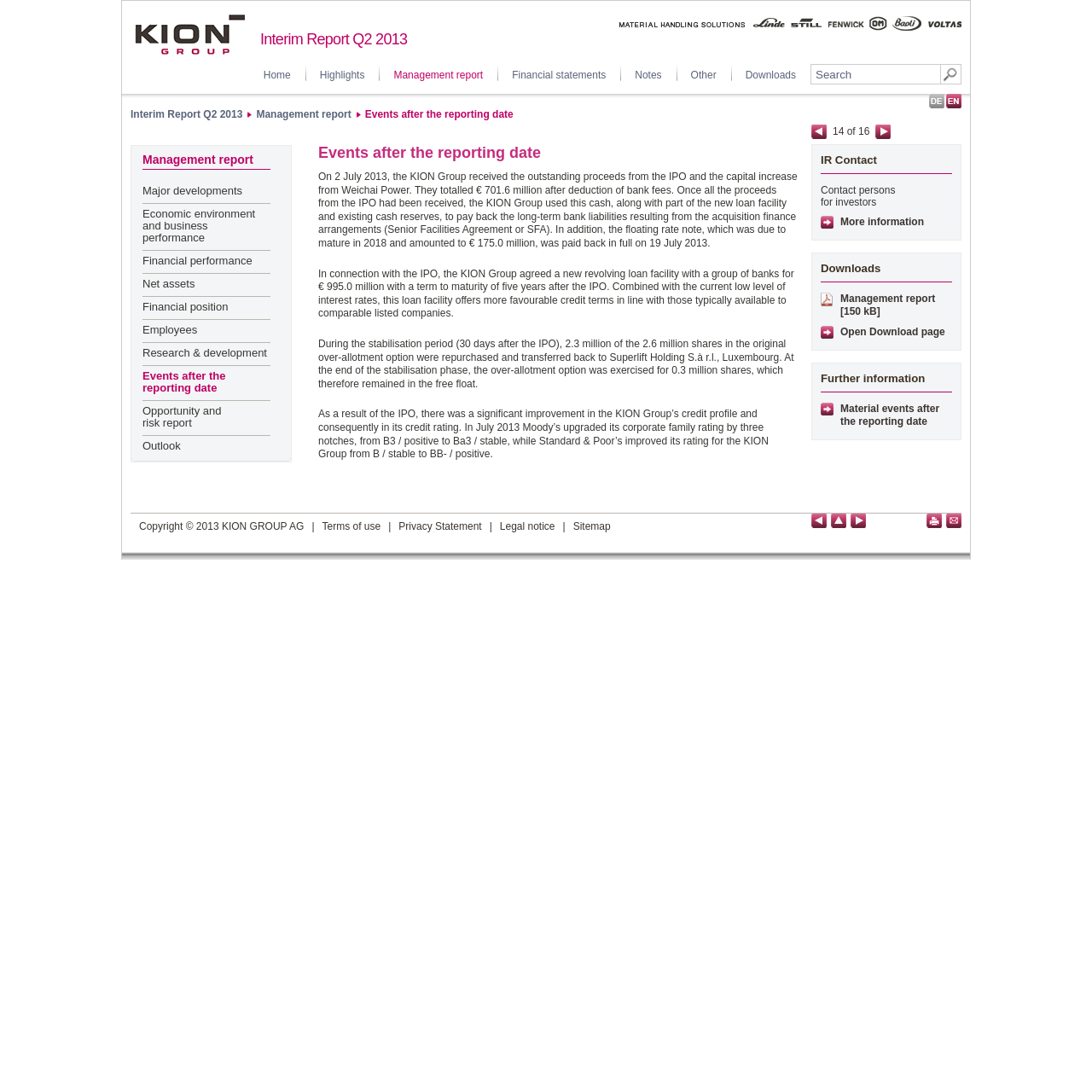What is the amount of proceeds received by KION Group from IPO and capital increase?
Provide a short answer using one word or a brief phrase based on the image.

€701.6 million